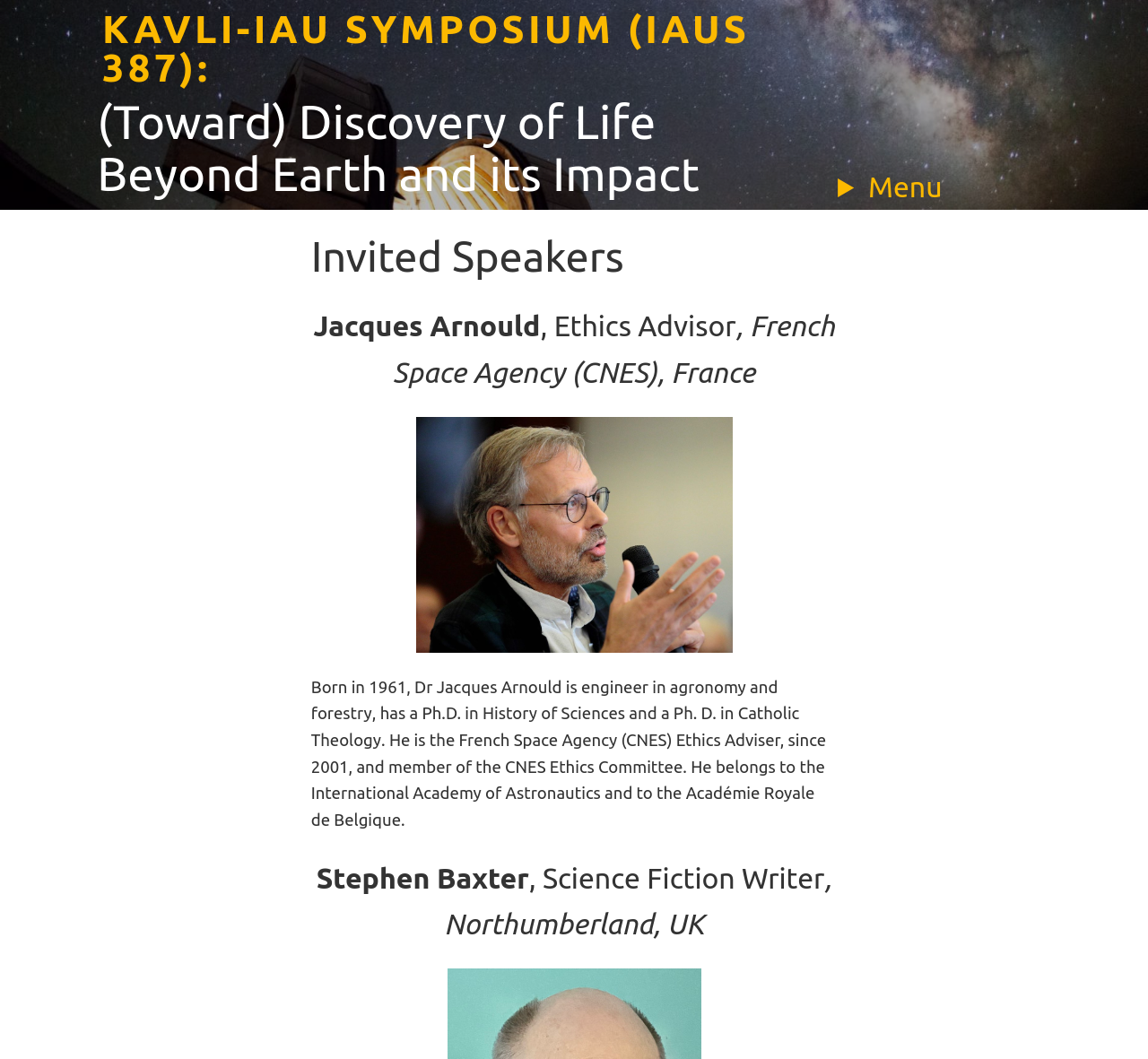Determine the primary headline of the webpage.

KAVLI-IAU SYMPOSIUM (IAUS 387):